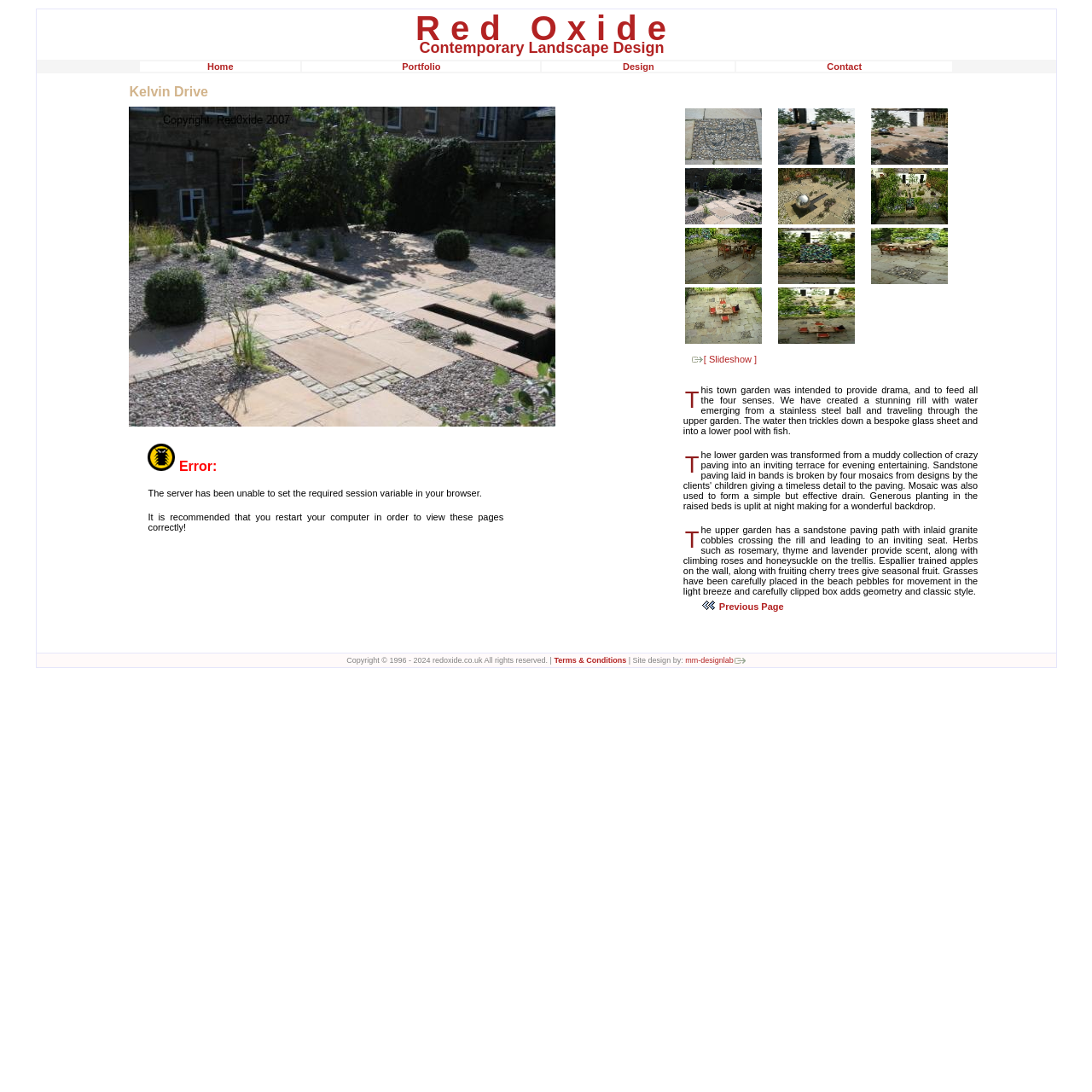Locate the bounding box coordinates of the area you need to click to fulfill this instruction: 'Click on Home'. The coordinates must be in the form of four float numbers ranging from 0 to 1: [left, top, right, bottom].

[0.19, 0.056, 0.214, 0.066]